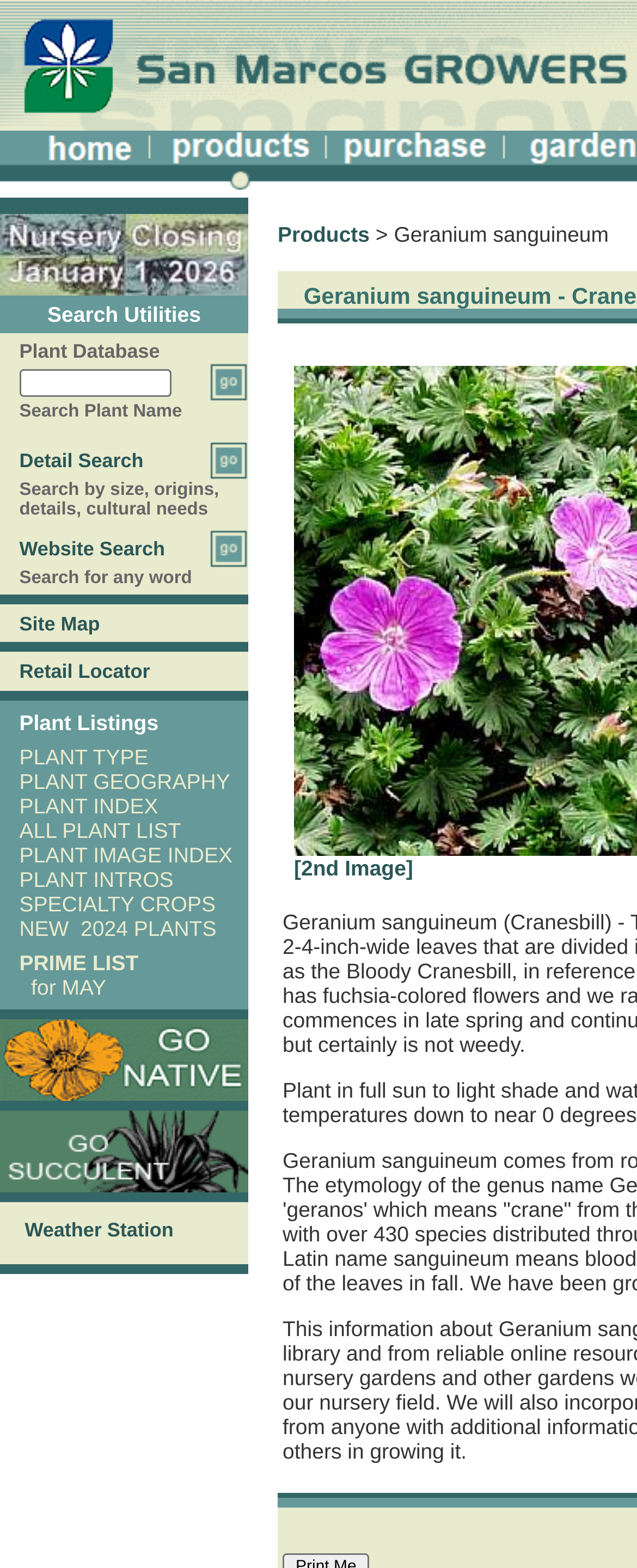Utilize the details in the image to thoroughly answer the following question: What is the name of the nursery?

The name of the nursery can be found in the top-left corner of the webpage, where the logo is located. It is written as 'Geranium sanguineum at San Marcos Growers'.